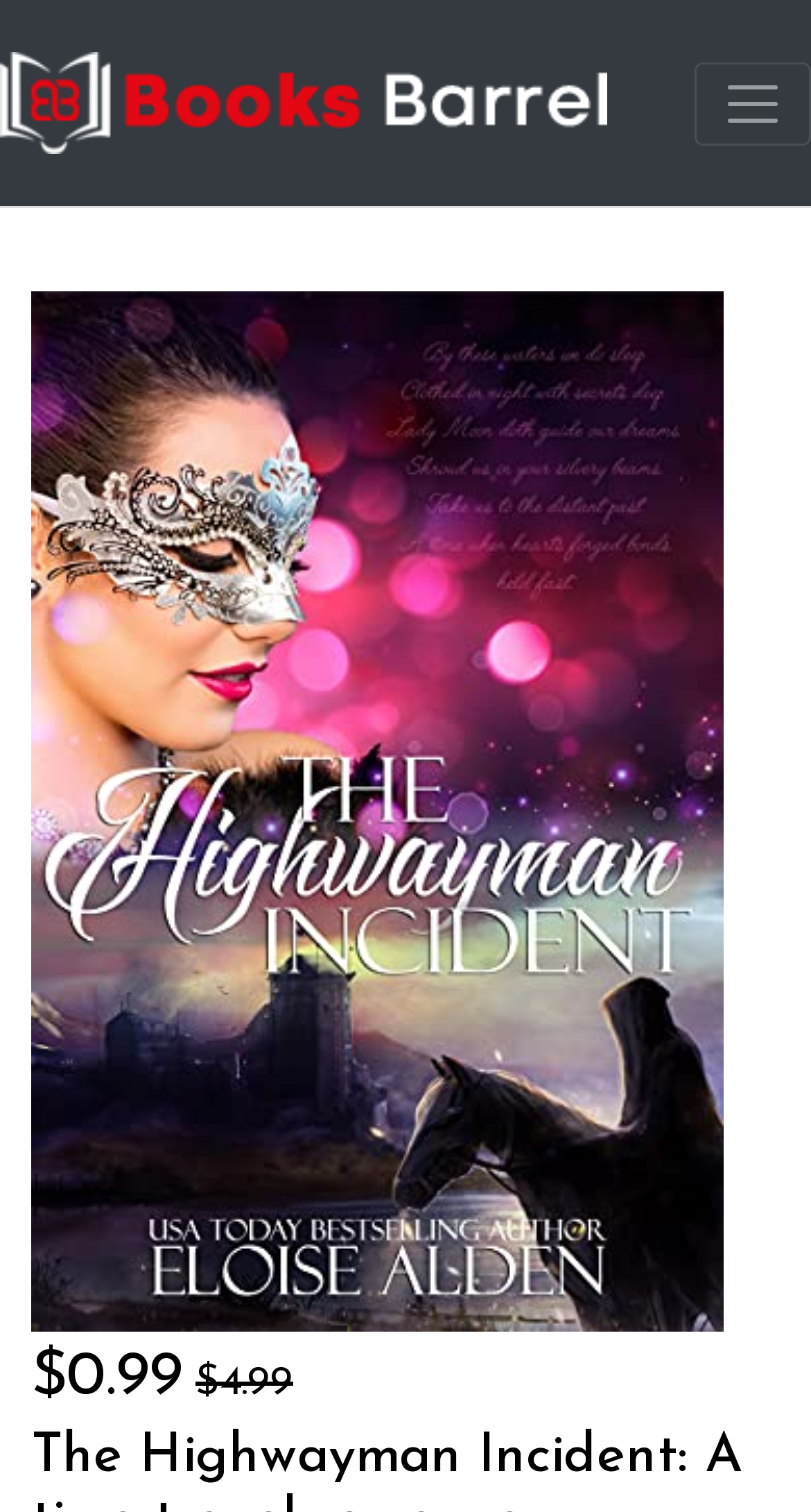What is the price of the book?
Please respond to the question with a detailed and well-explained answer.

The price of the book can be found on the webpage by looking at the text element that displays the price. In this case, the price is displayed as '$0.99' below the book cover image.